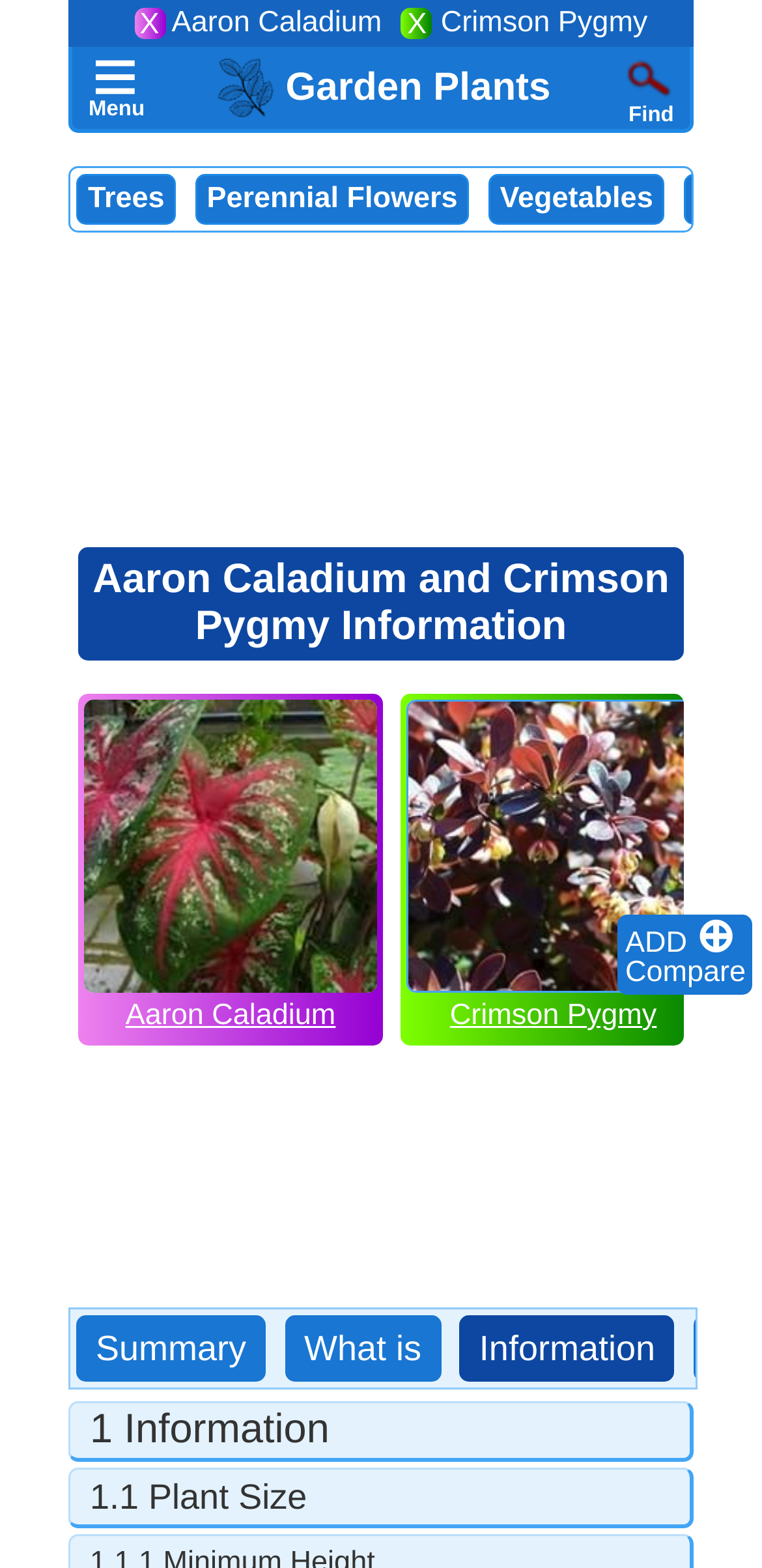Using the image as a reference, answer the following question in as much detail as possible:
What type of plants are being compared?

The webpage has a heading 'Aaron Caladium and Crimson Pygmy Information' and links to 'Trees', 'Perennial Flowers', and 'Vegetables', indicating that the webpage is about comparing different types of garden plants.